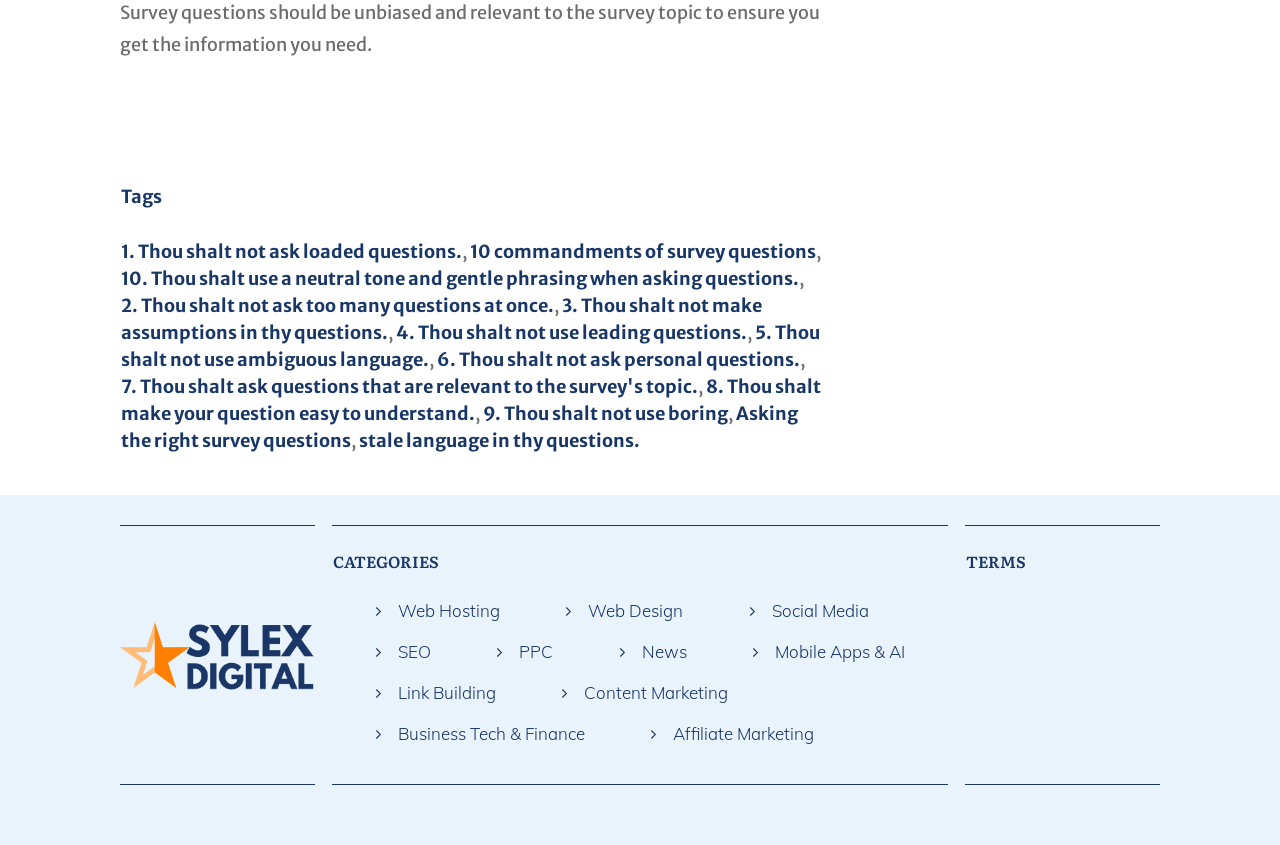Kindly determine the bounding box coordinates for the area that needs to be clicked to execute this instruction: "Click on 'Web Hosting'".

[0.311, 0.709, 0.39, 0.737]